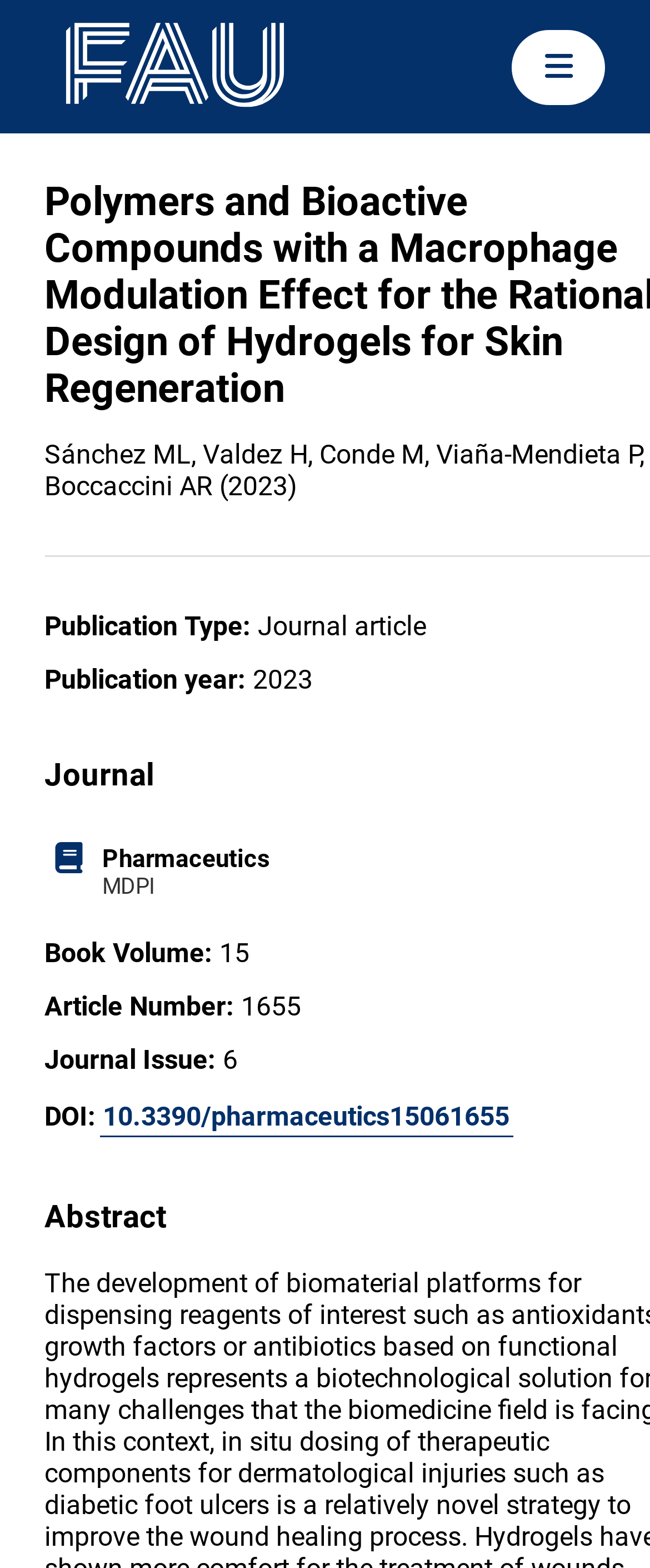Provide a short answer using a single word or phrase for the following question: 
What is the logo at the top left corner?

FAU-Logo